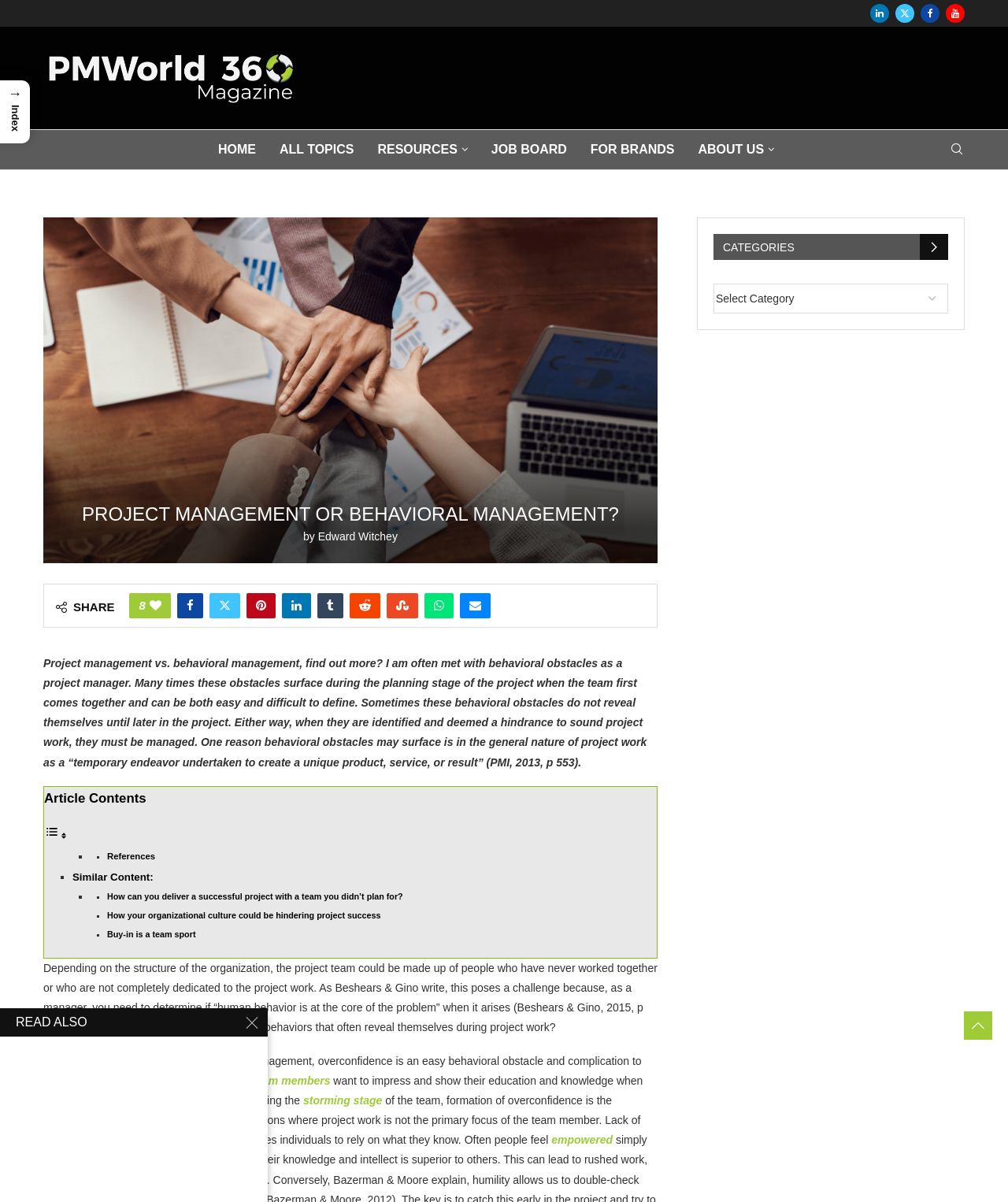Identify the bounding box coordinates of the clickable region to carry out the given instruction: "Read 'Finding the Right Homeowners Insurance for First-Time Buyers' article".

None